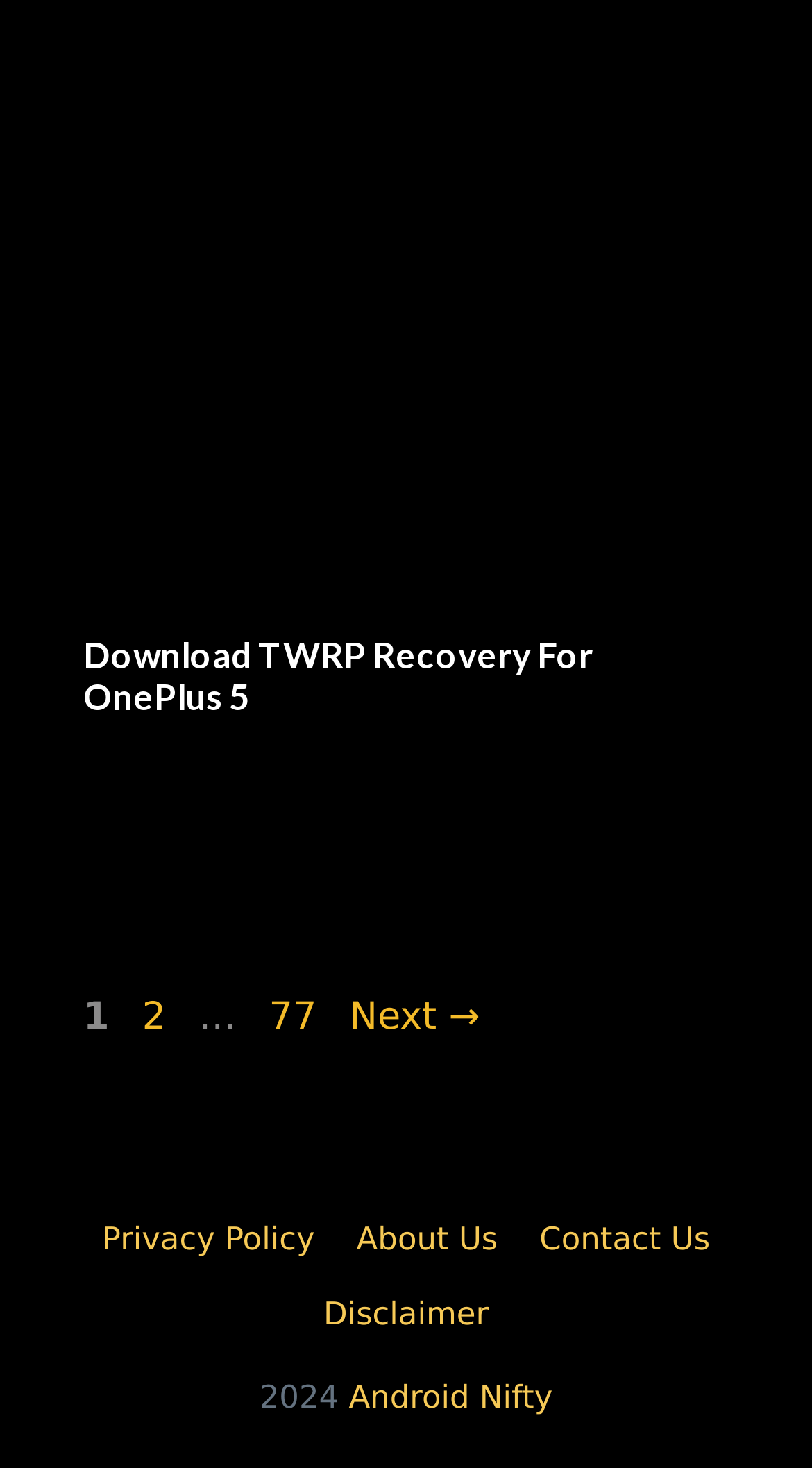Identify the coordinates of the bounding box for the element that must be clicked to accomplish the instruction: "View Privacy Policy".

[0.126, 0.831, 0.388, 0.857]